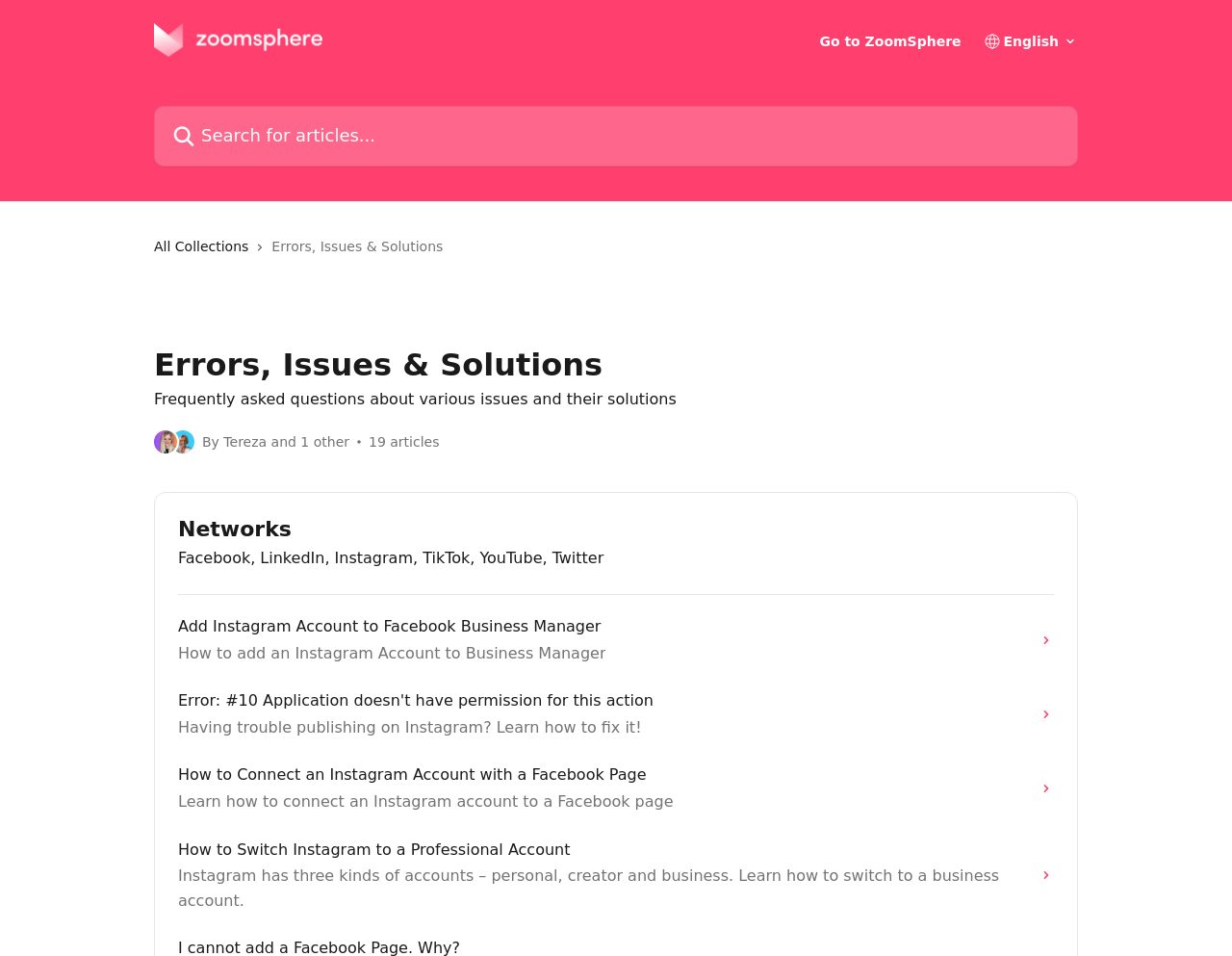How many articles are there in the Networks collection?
Kindly answer the question with as much detail as you can.

The number of articles can be found below the 'Networks' heading, where it says '19 articles' in a static text format.